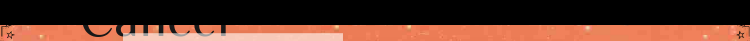Explain the image with as much detail as possible.

This image features a beautifully designed banner displaying the word "Cancer," set against a warm, orange background. The design reflects themes commonly associated with astrology, likely indicating a focus on the Cancer zodiac sign, which spans from June 21 to July 22. The prominent typography suggests a sense of significance and connection with astrological insights, possibly implying that the content relates to horoscopes or personal forecasts for individuals born under this sign. Overall, the aesthetic aims to capture attention and evoke an interest in astrology, resonance with those seeking meaningful guidance during this period.